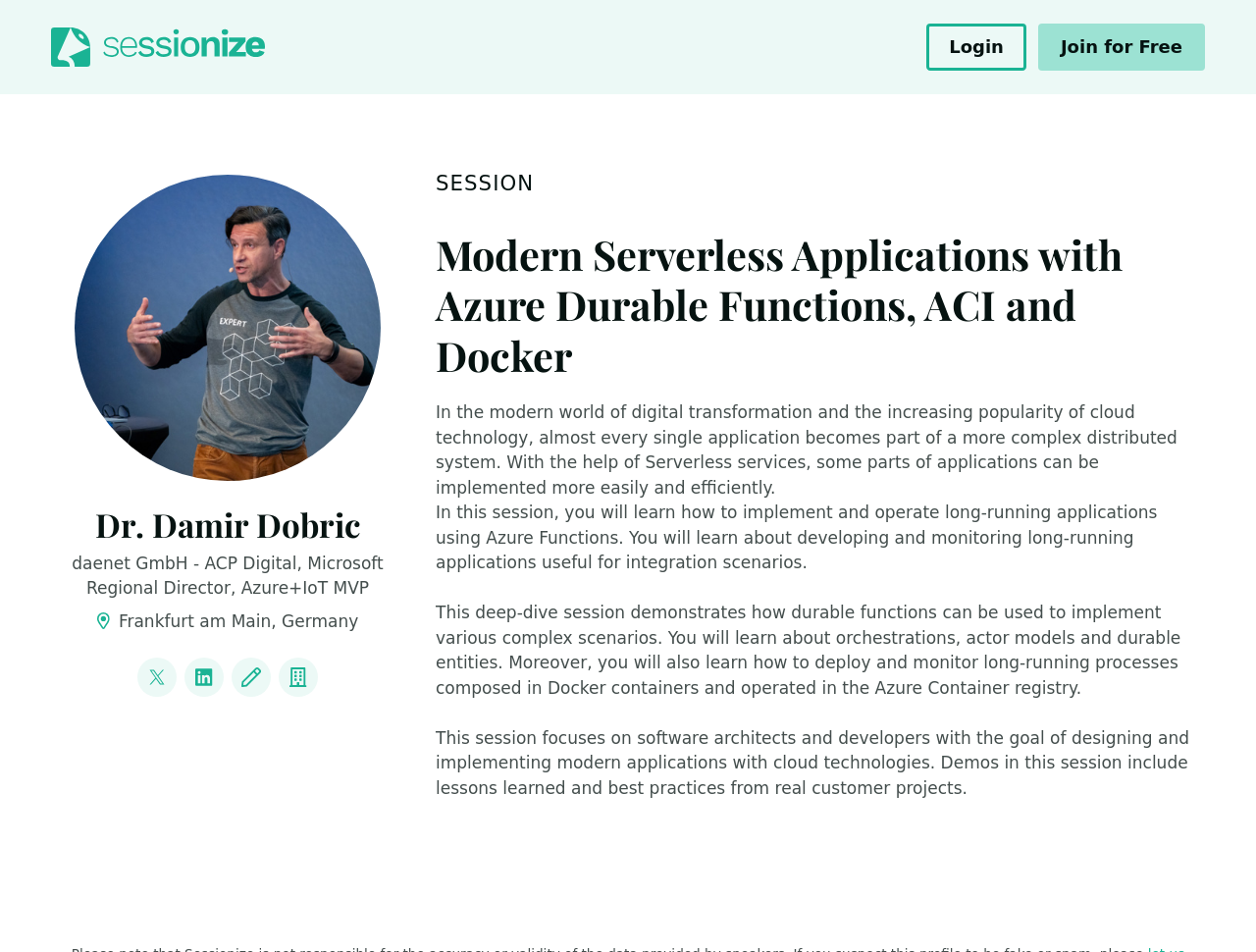Please find the bounding box coordinates of the clickable region needed to complete the following instruction: "Follow Dr. Damir Dobric on Twitter". The bounding box coordinates must consist of four float numbers between 0 and 1, i.e., [left, top, right, bottom].

[0.109, 0.691, 0.141, 0.732]